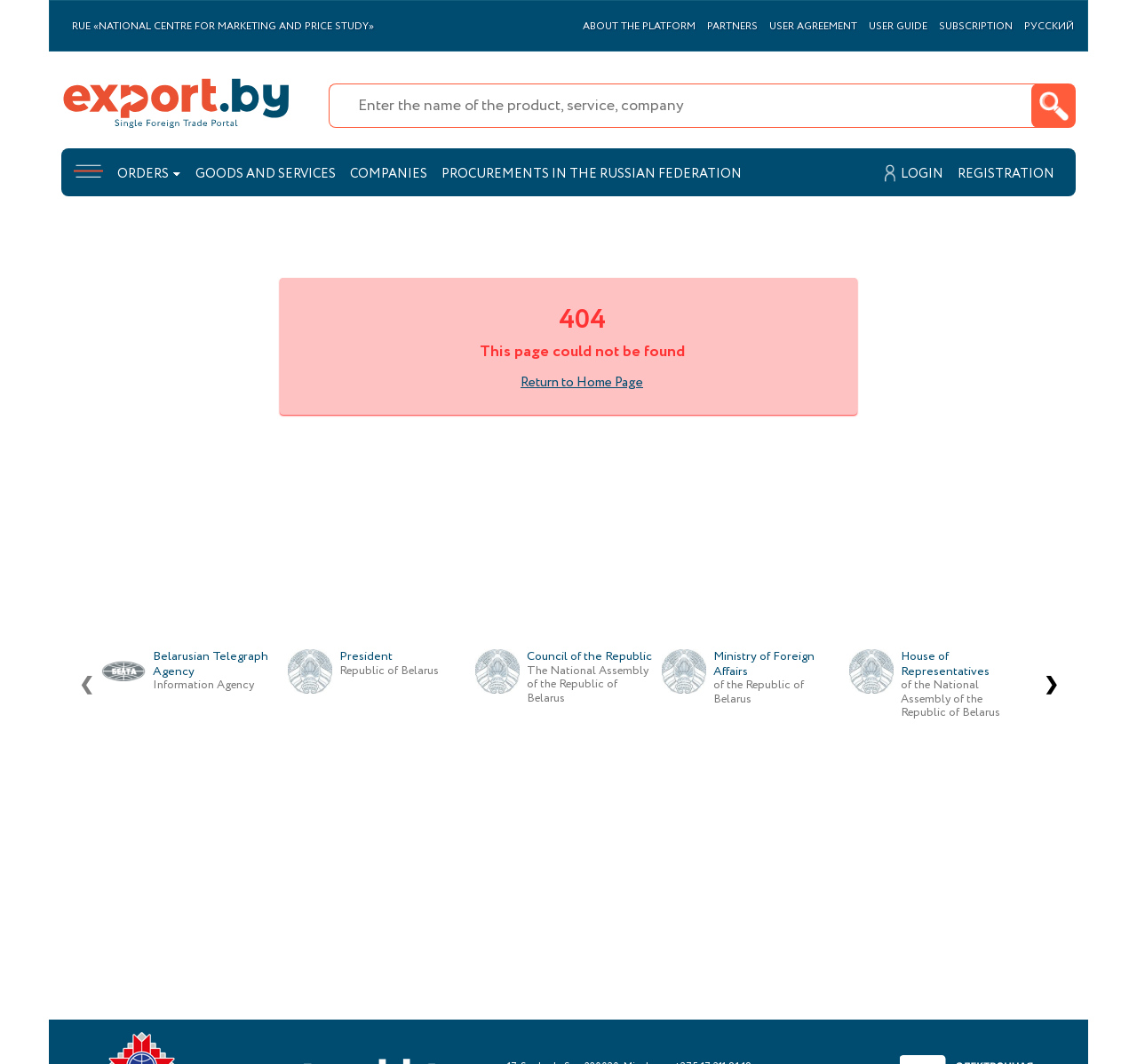Find the bounding box coordinates of the clickable element required to execute the following instruction: "Search for something". Provide the coordinates as four float numbers between 0 and 1, i.e., [left, top, right, bottom].

None